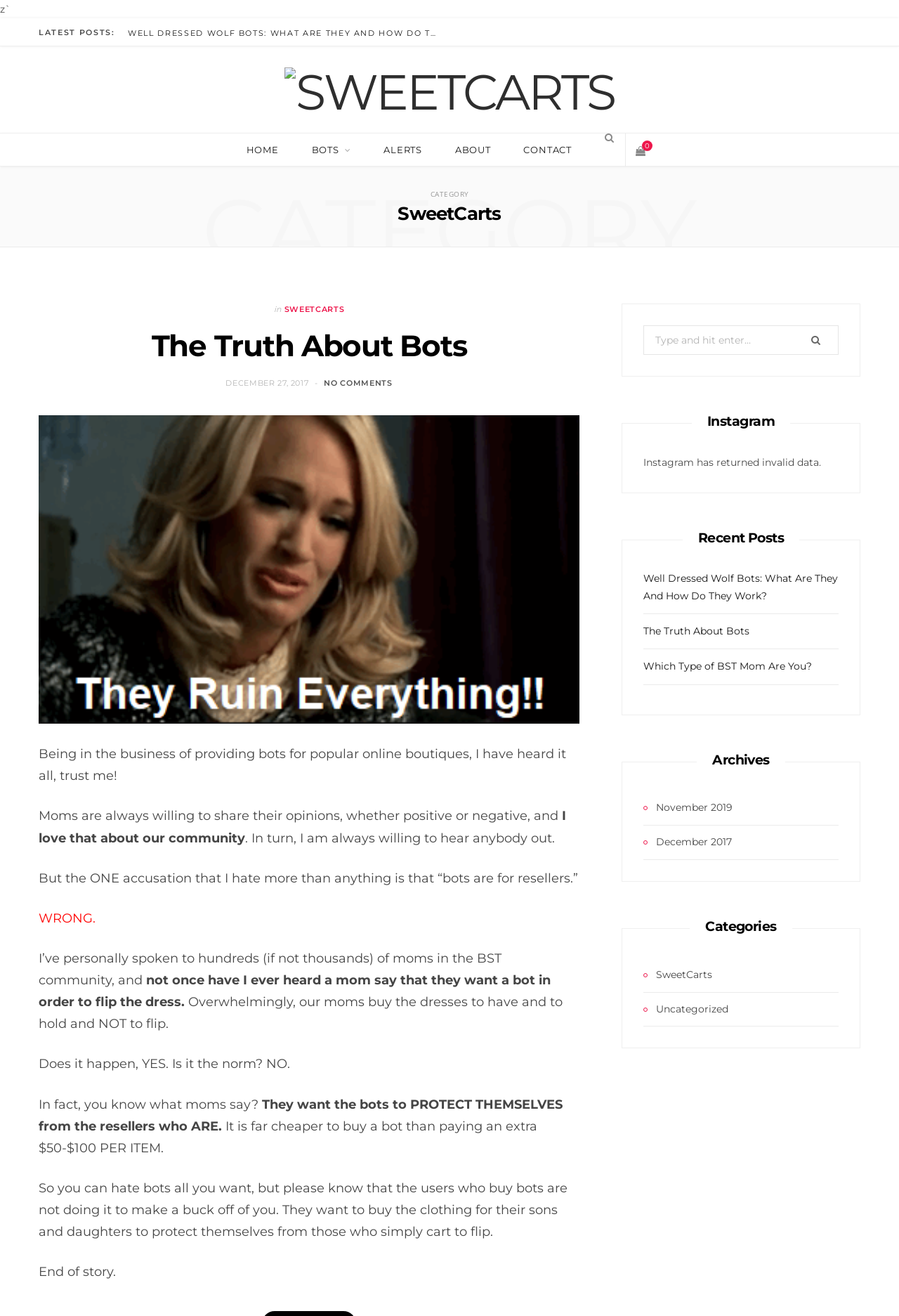Locate the bounding box coordinates of the segment that needs to be clicked to meet this instruction: "Check the 'CONTACT' page".

[0.566, 0.101, 0.652, 0.127]